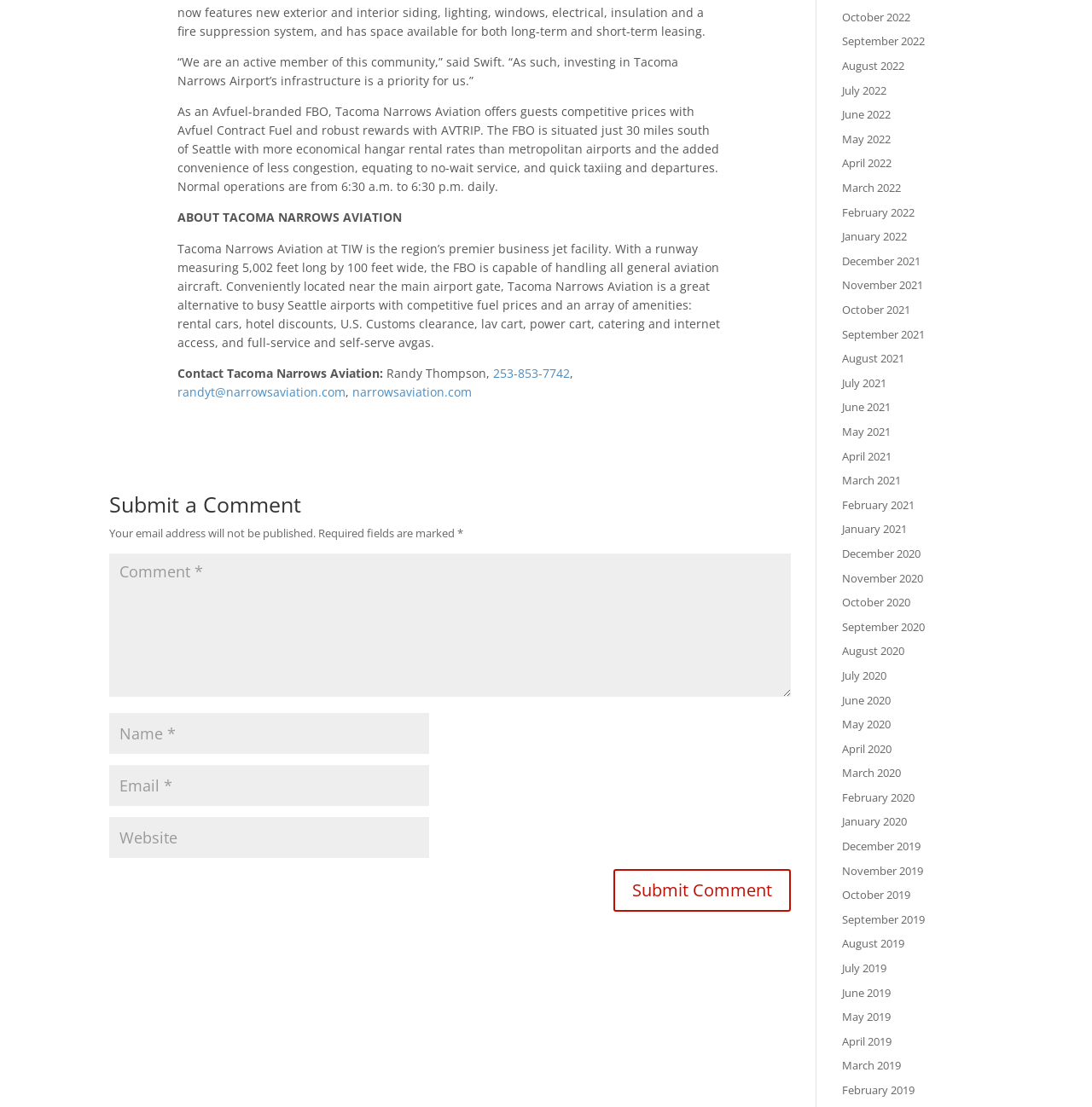What is the email address of Randy Thompson?
Refer to the image and give a detailed answer to the query.

I found the answer by looking at the link 'randyt@narrowsaviation.com' which is next to the text 'Randy Thompson,' and is likely to be his email address.